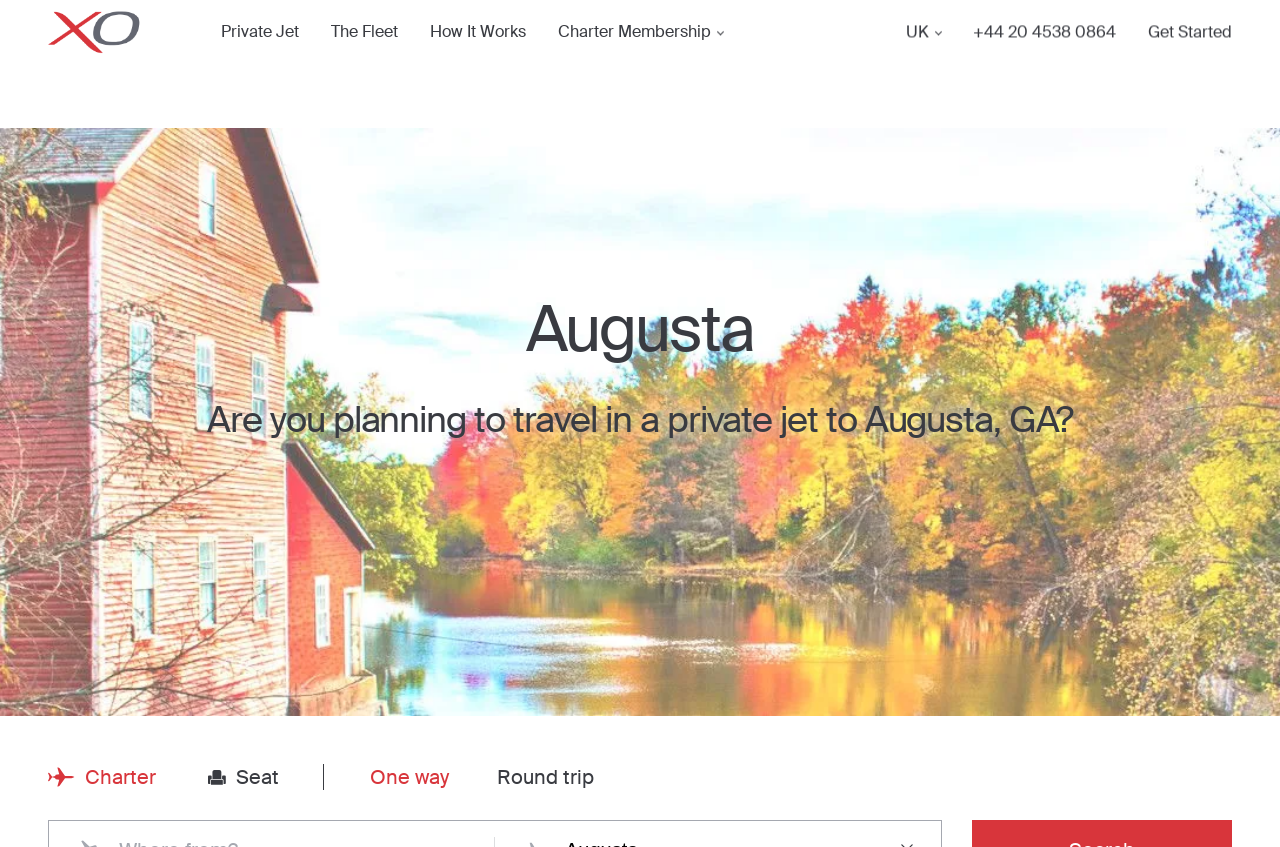Give a one-word or phrase response to the following question: How many links are available in the top navigation?

4